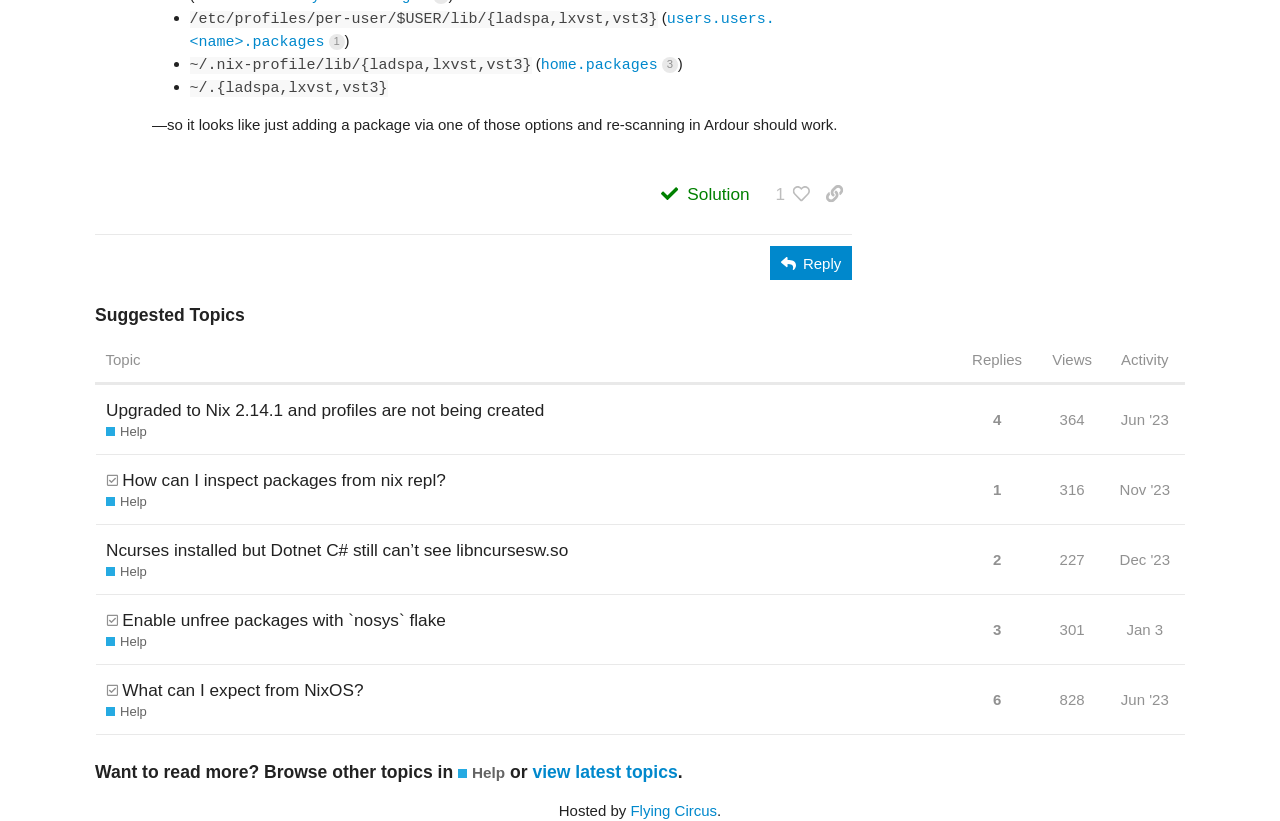Locate the bounding box coordinates of the segment that needs to be clicked to meet this instruction: "View the suggested topic 'How can I inspect packages from nix repl?'".

[0.075, 0.554, 0.75, 0.639]